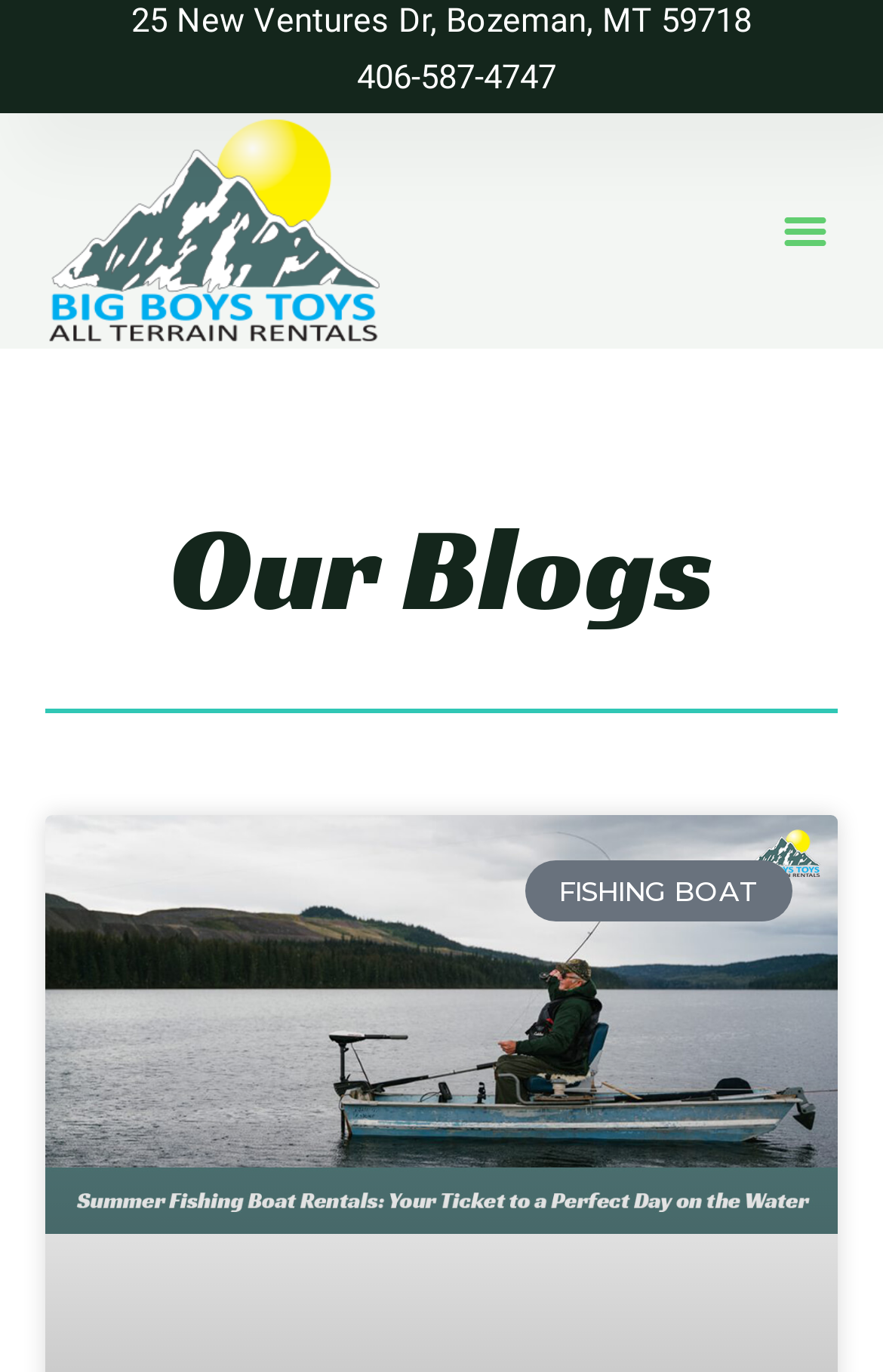Provide the bounding box coordinates of the HTML element described by the text: "406-587-4747". The coordinates should be in the format [left, top, right, bottom] with values between 0 and 1.

[0.05, 0.034, 0.95, 0.079]